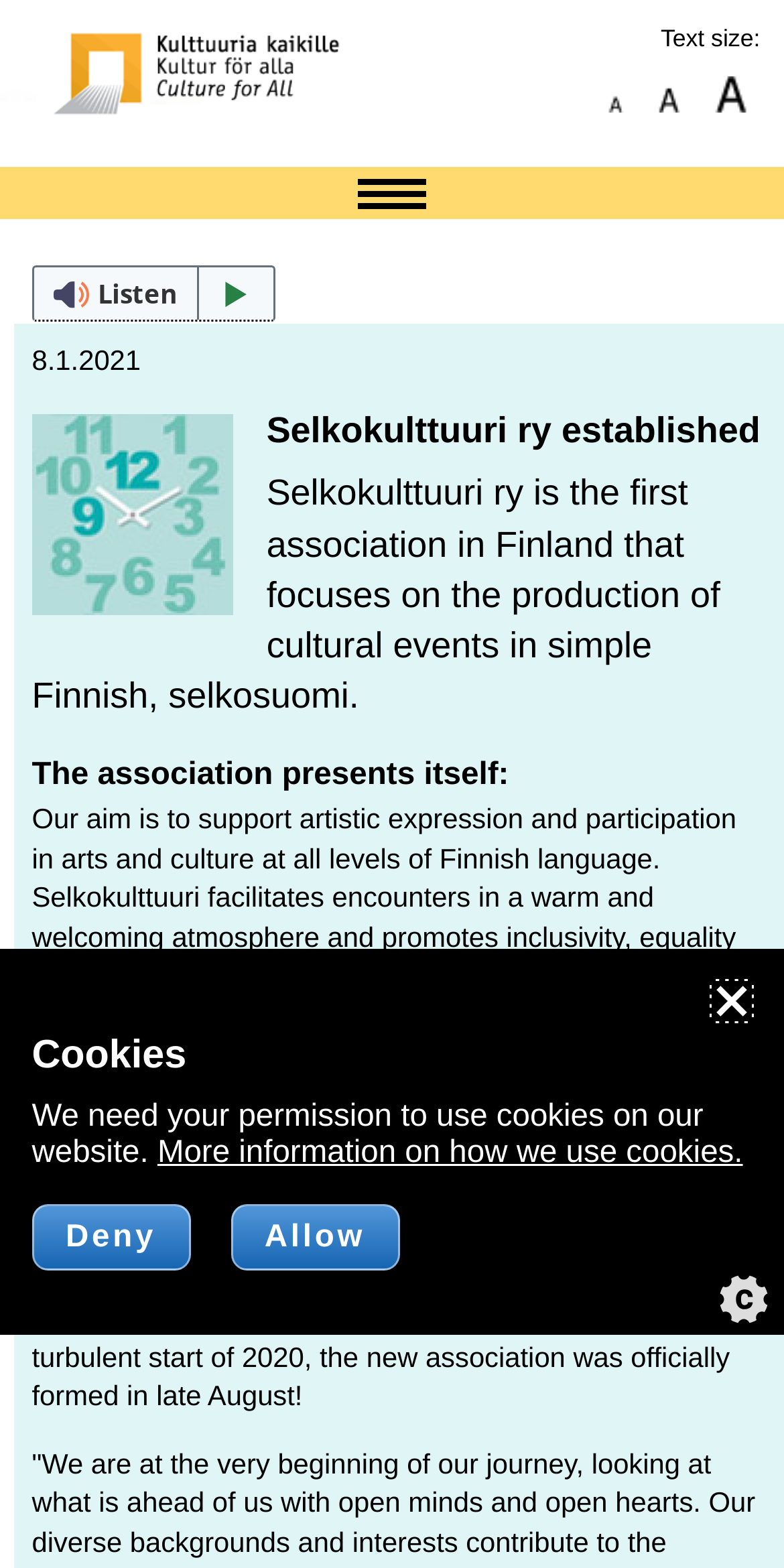When was the association officially formed?
Please give a detailed and elaborate answer to the question.

The answer can be found in the text 'and then, despite the pandemic and turbulent start of 2020, the new association was officially formed in late August!'